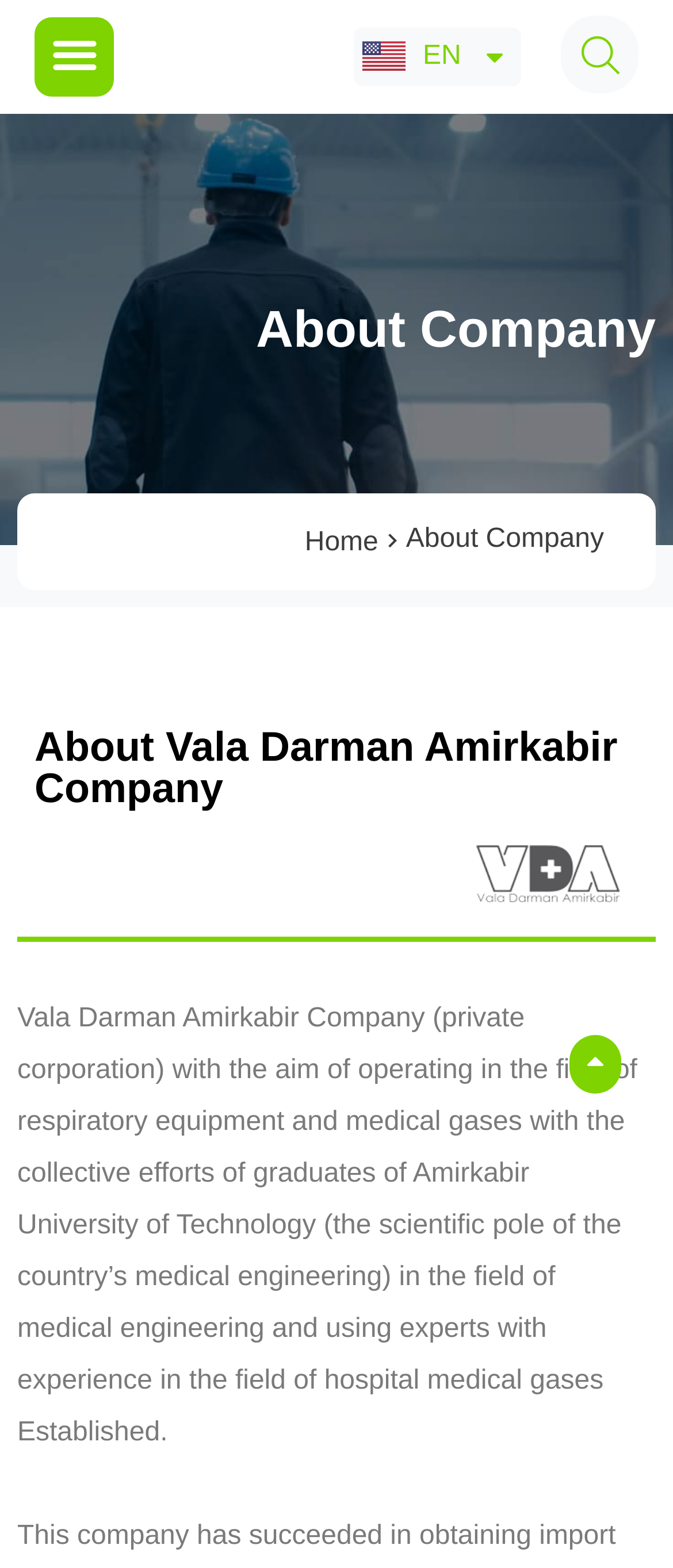Given the webpage screenshot and the description, determine the bounding box coordinates (top-left x, top-left y, bottom-right x, bottom-right y) that define the location of the UI element matching this description: title="Back to Top"

[0.846, 0.66, 0.923, 0.697]